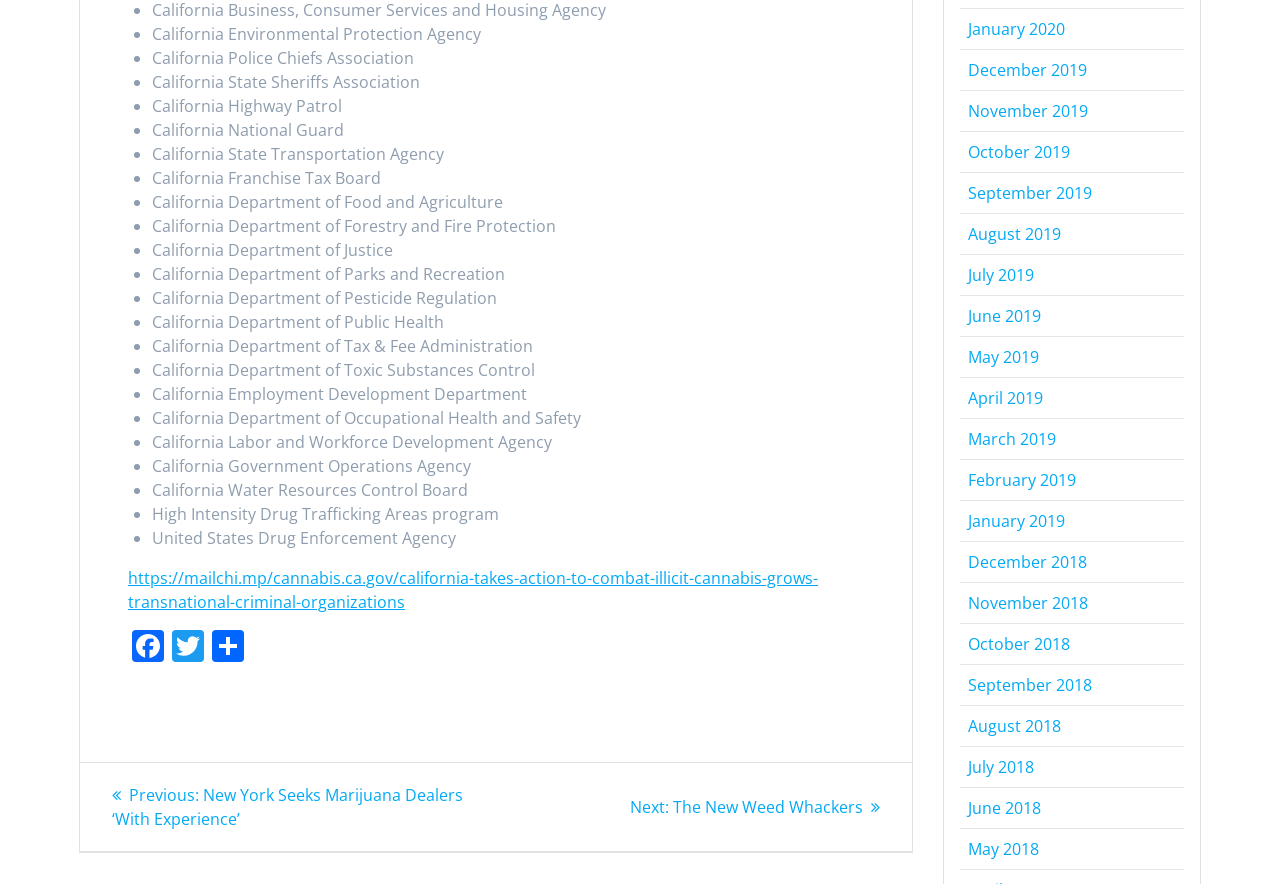What is the name of the social media platform with the URL 'Facebook'?
Using the picture, provide a one-word or short phrase answer.

Facebook